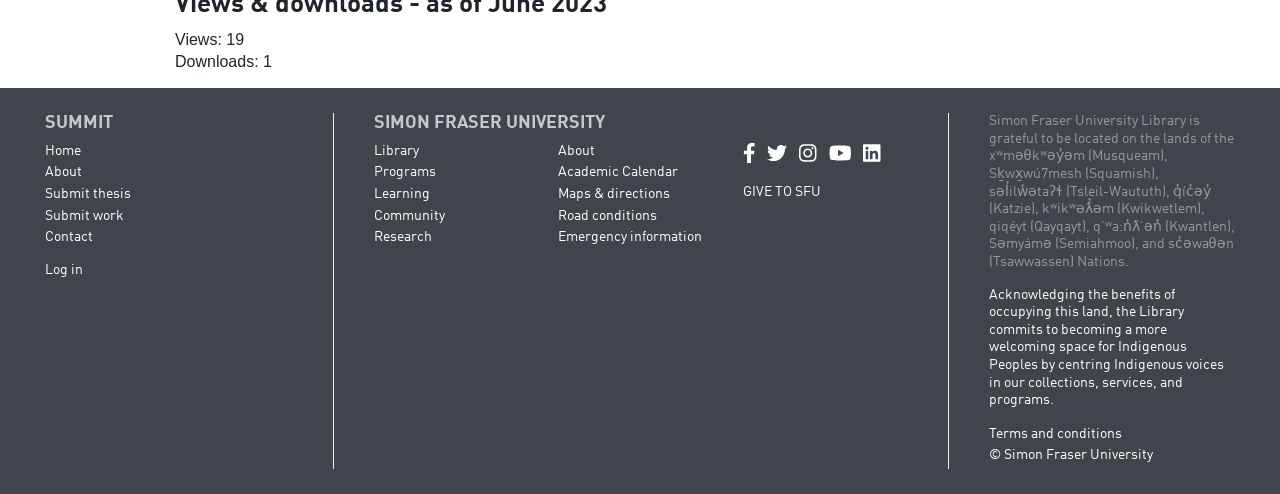Refer to the screenshot and answer the following question in detail:
What social media platforms does the university have?

The links to various social media platforms are located at the bottom of the webpage, suggesting that the university has an official presence on these platforms and uses them for communication and outreach.